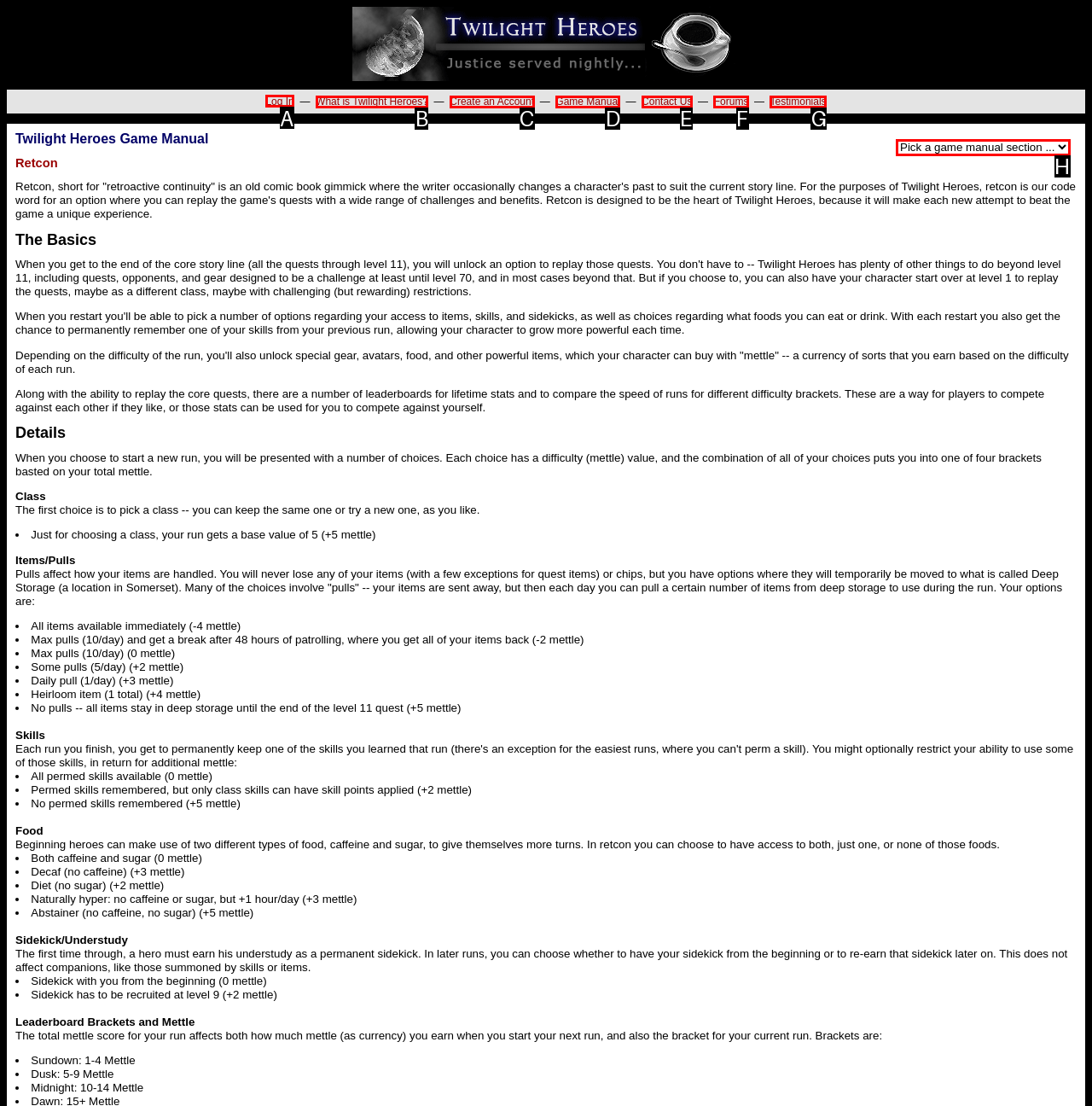Indicate the letter of the UI element that should be clicked to accomplish the task: Click Log In. Answer with the letter only.

A